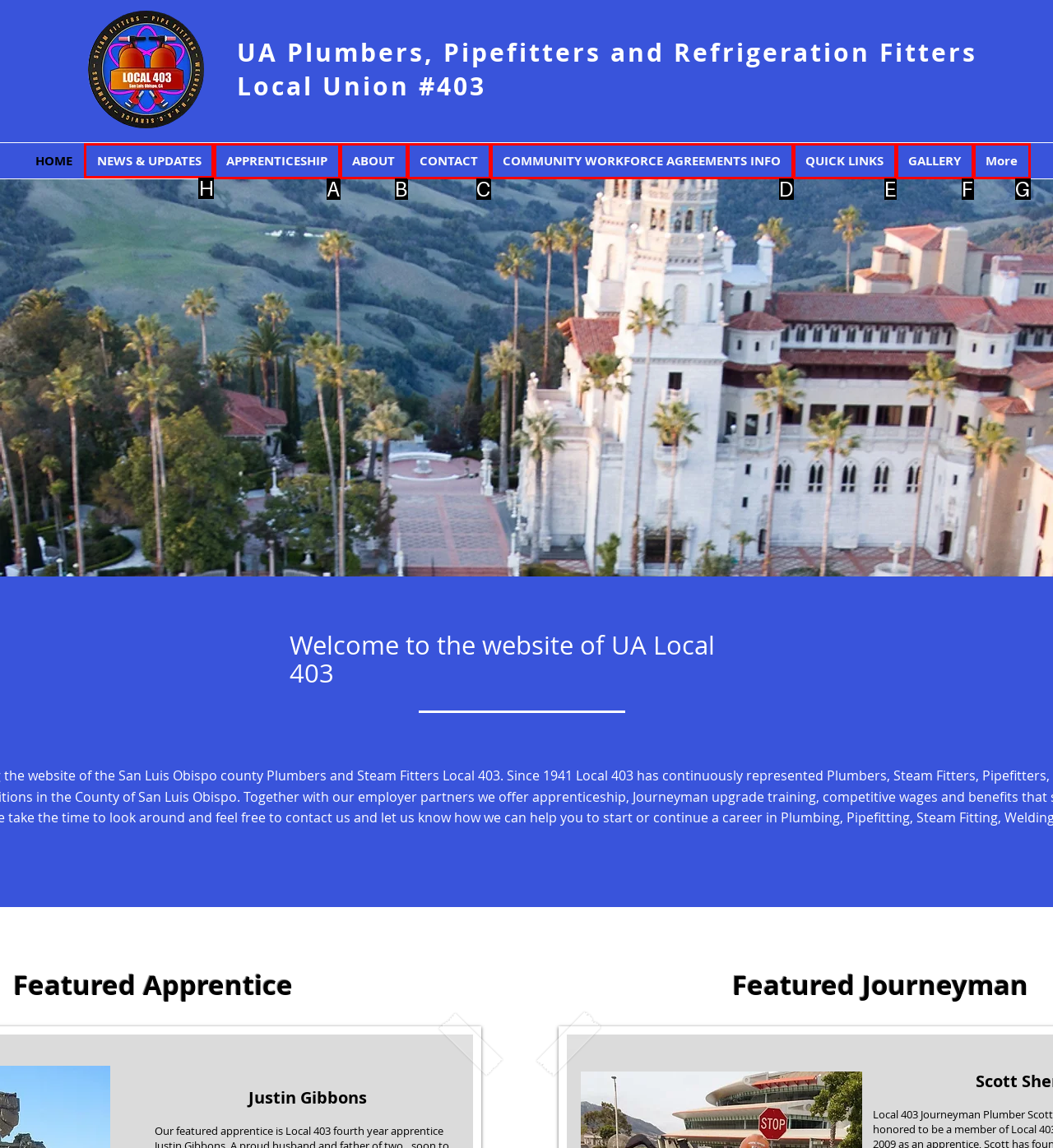Tell me the letter of the correct UI element to click for this instruction: Go to page 2. Answer with the letter only.

None